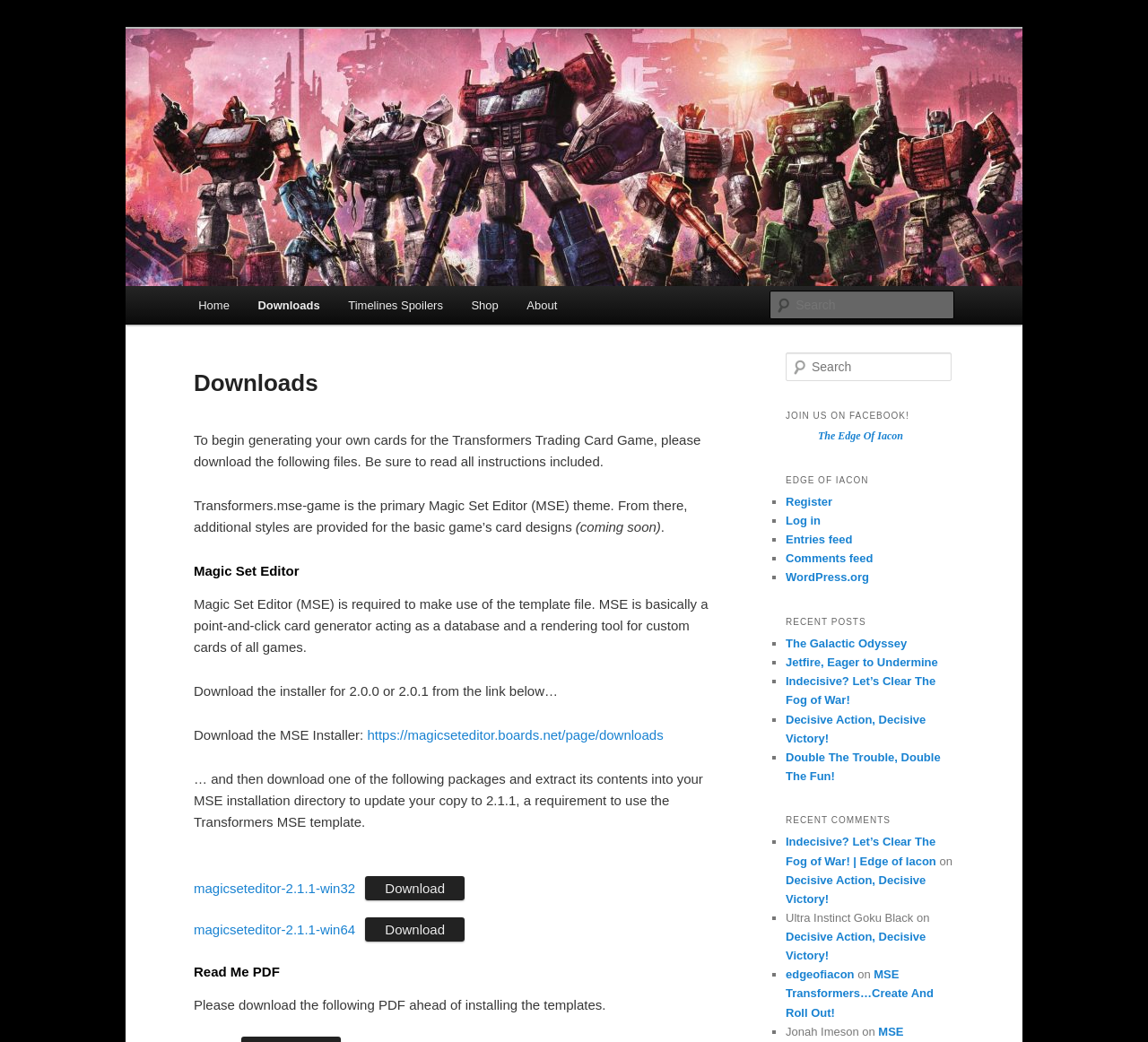For the following element description, predict the bounding box coordinates in the format (top-left x, top-left y, bottom-right x, bottom-right y). All values should be floating point numbers between 0 and 1. Description: MSE Transformers…Create And Roll Out!

[0.684, 0.929, 0.813, 0.978]